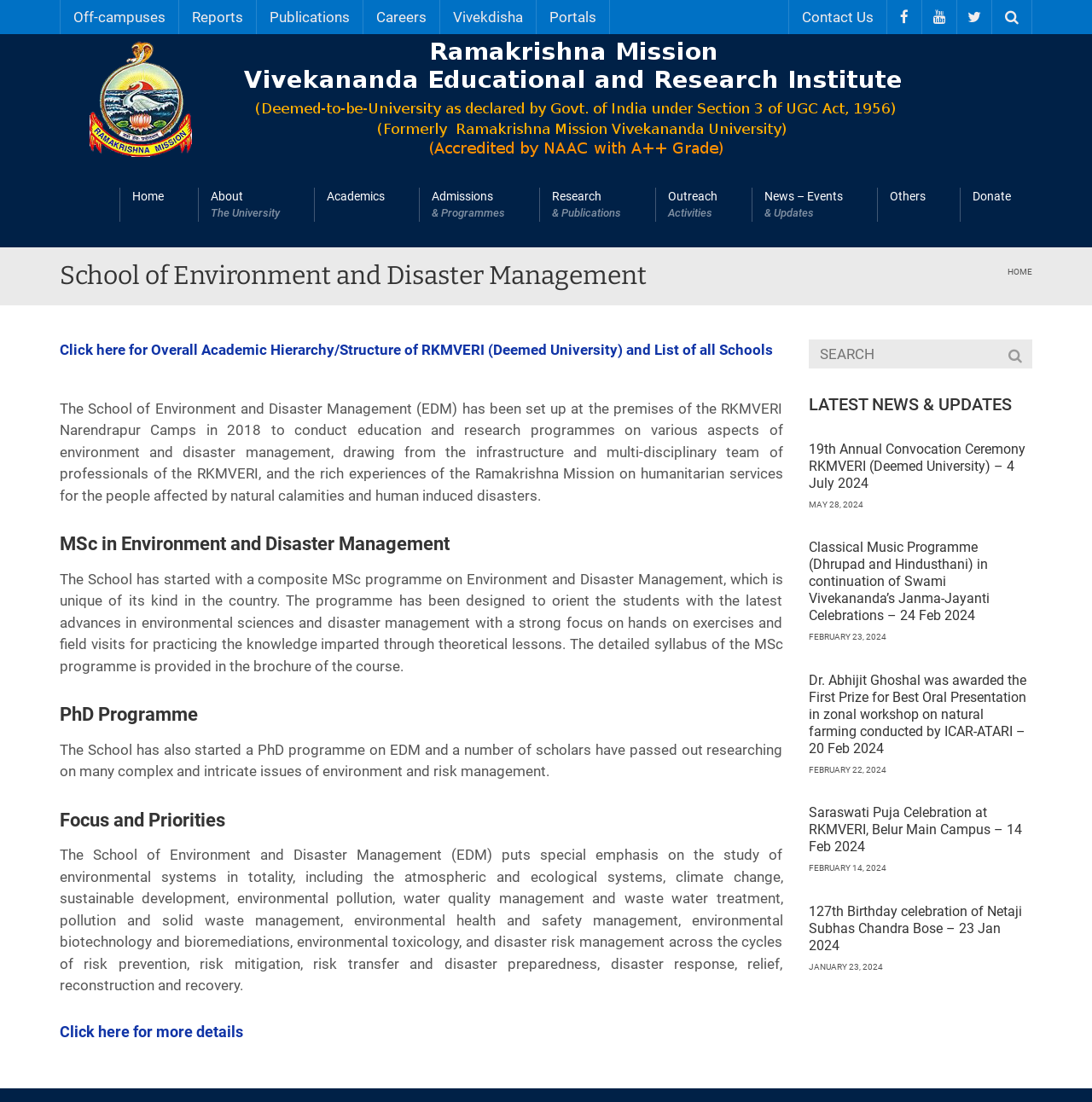What is the name of the university?
Please respond to the question with a detailed and well-explained answer.

The name of the university can be found in the title of the webpage, which is 'School of Environment and Disaster Management - RKMVERI (Deemed University)'. This title is also repeated in the link 'School of Environment and Disaster Management - RKMVERI (Deemed University)' at the top of the webpage.